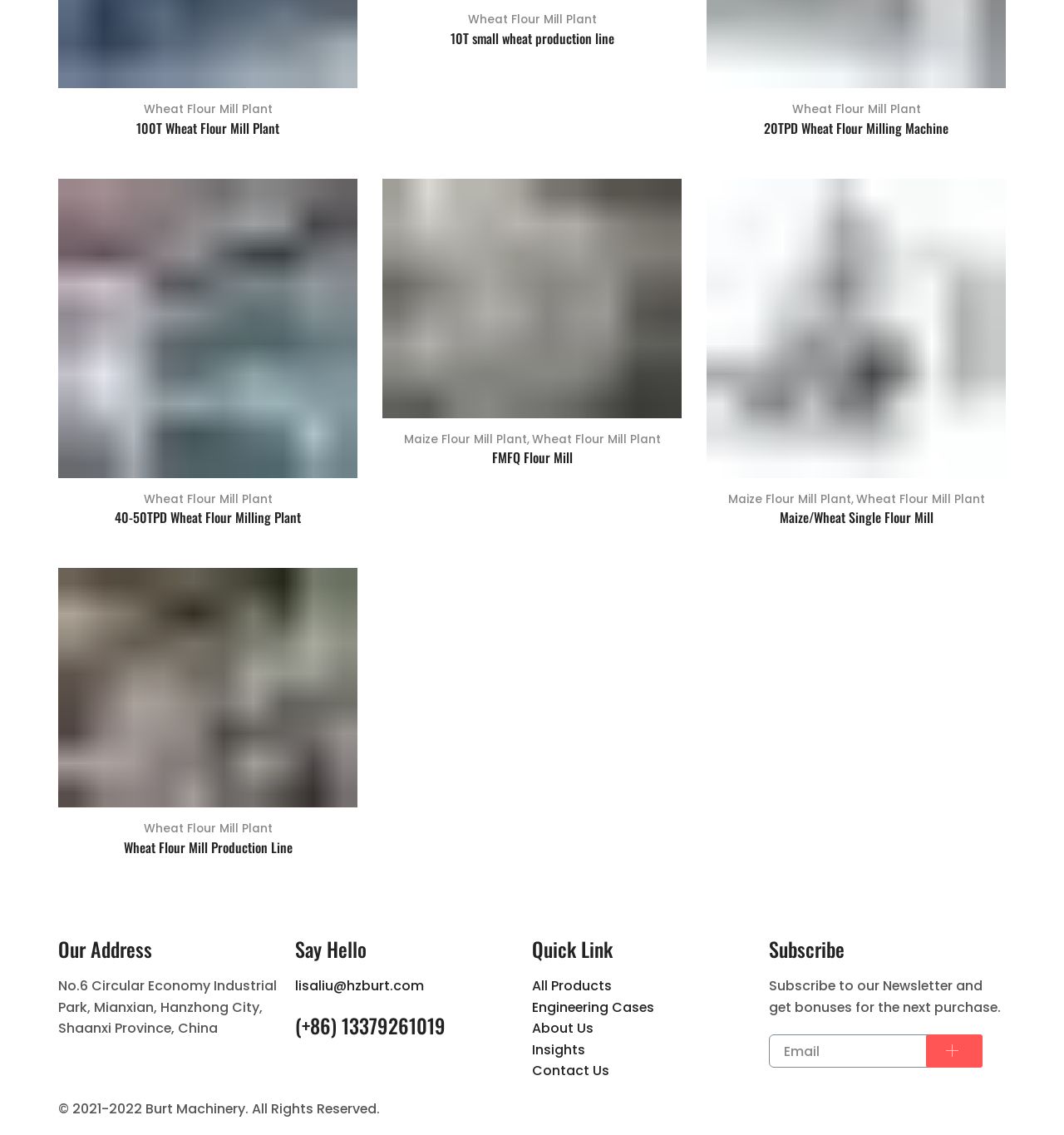Determine the bounding box coordinates for the HTML element described here: "Maize Flour Mill Plant".

[0.378, 0.38, 0.495, 0.394]